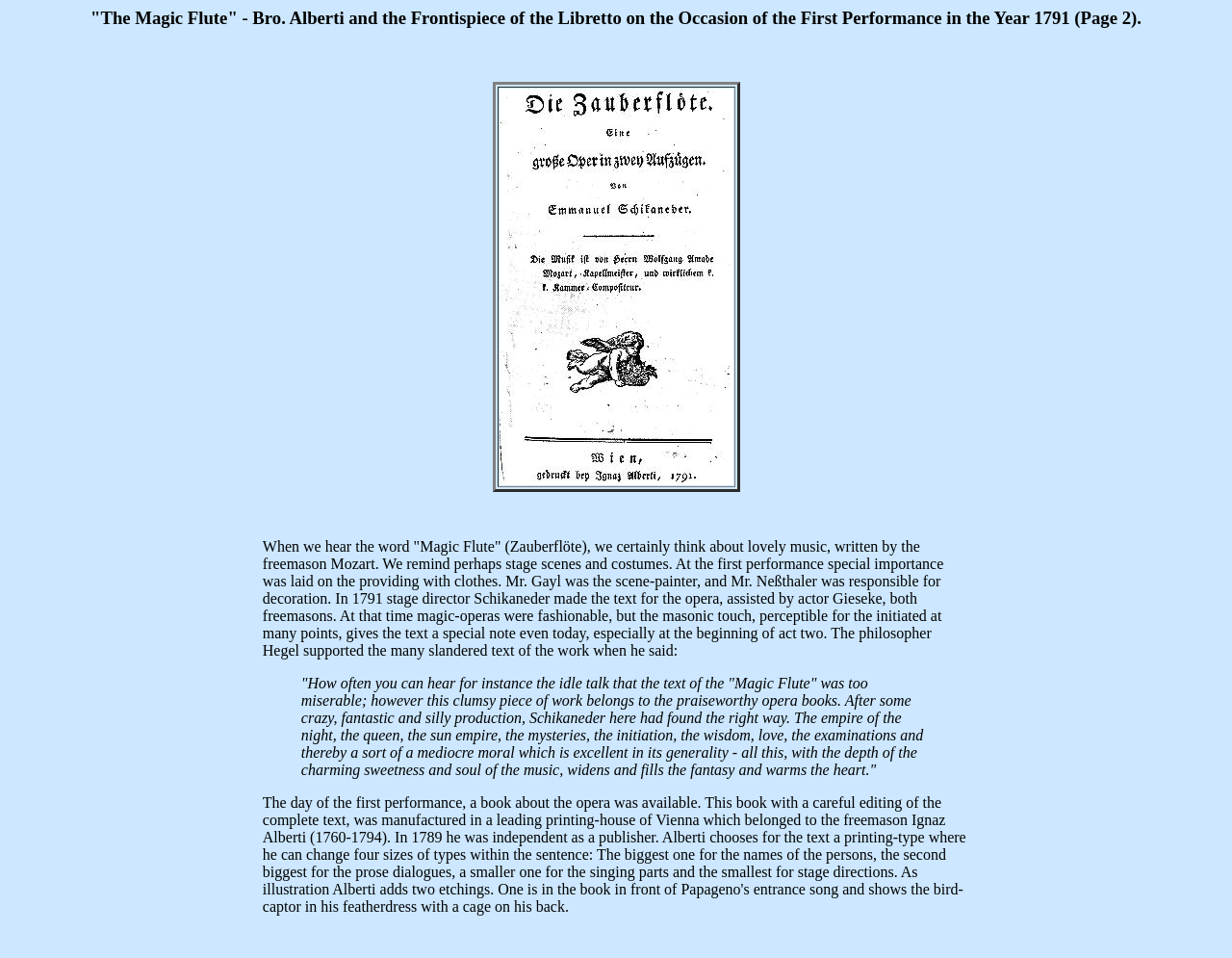Respond concisely with one word or phrase to the following query:
What is the name of the scene-painter?

Mr. Gayl